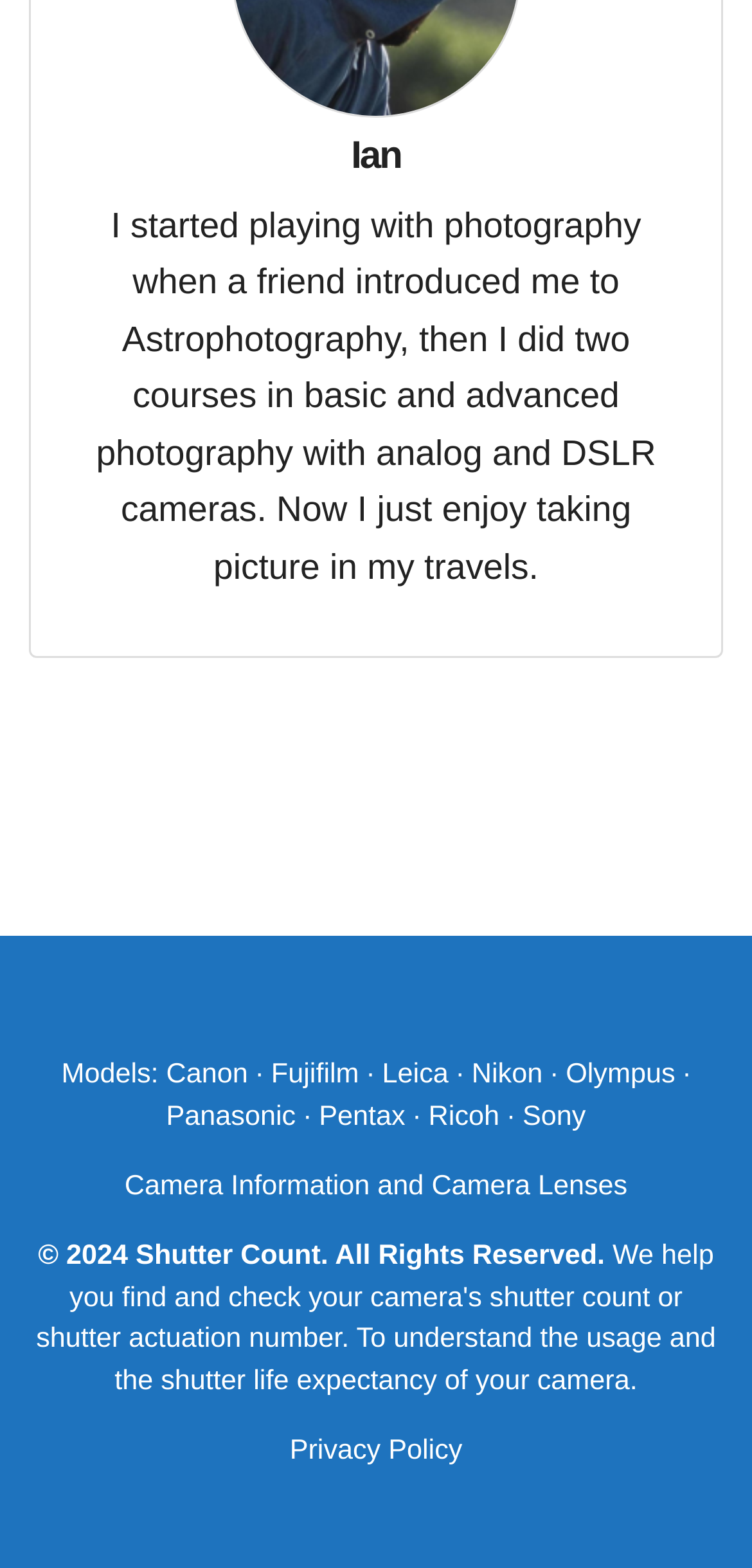Can you pinpoint the bounding box coordinates for the clickable element required for this instruction: "click on Fujifilm"? The coordinates should be four float numbers between 0 and 1, i.e., [left, top, right, bottom].

[0.361, 0.676, 0.477, 0.696]